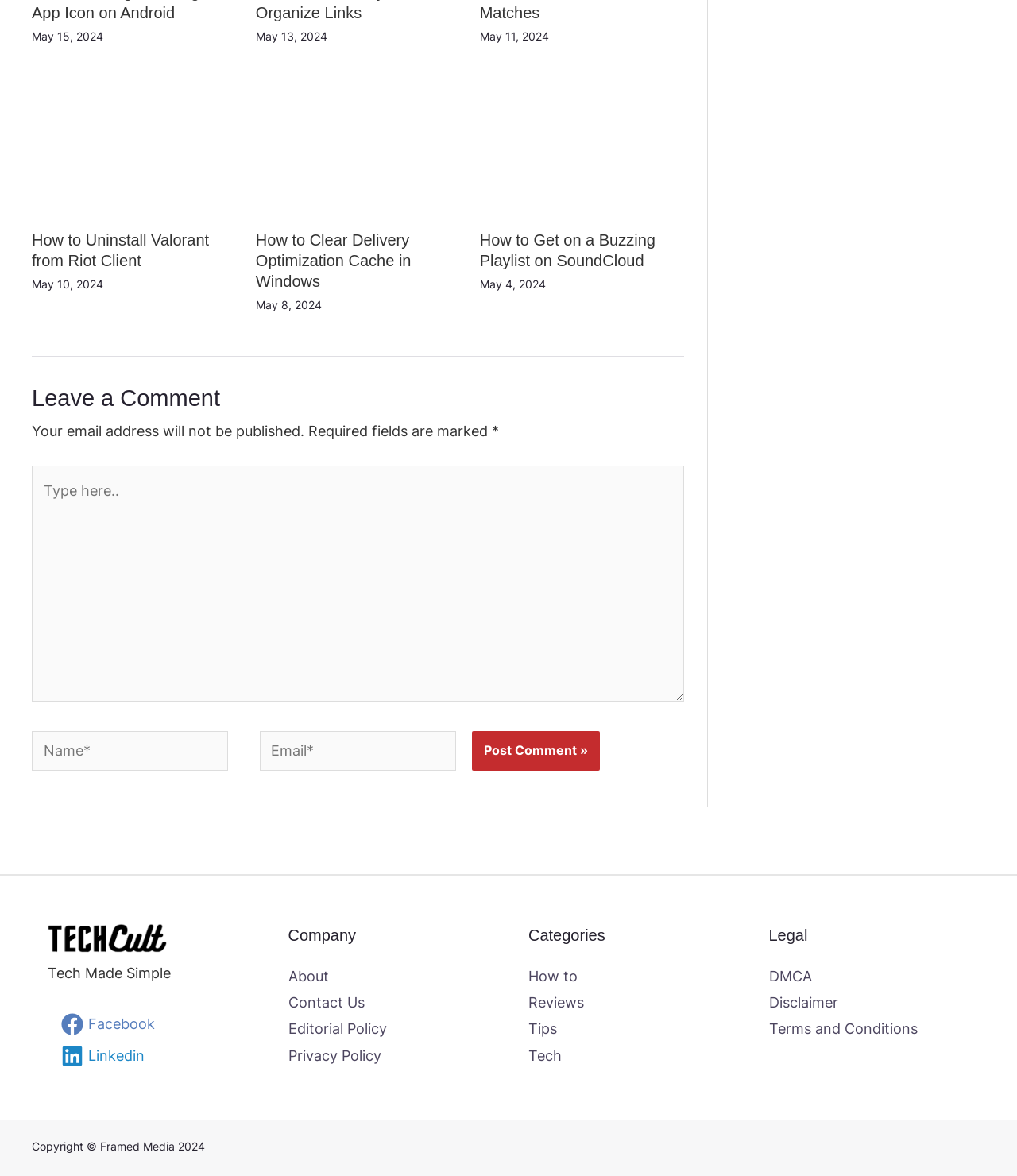What is the date of the first article?
Using the image as a reference, give a one-word or short phrase answer.

May 15, 2024